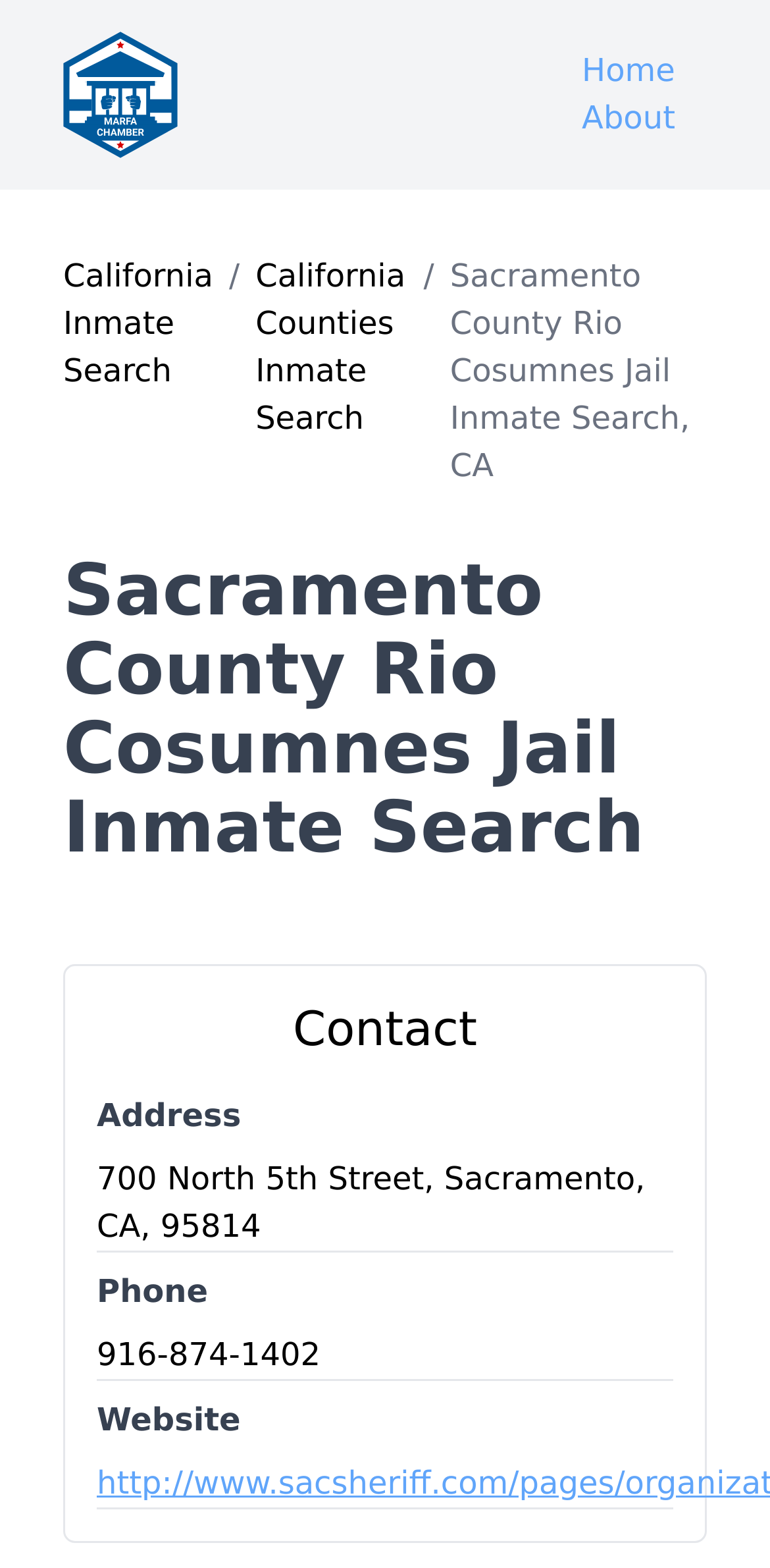Answer briefly with one word or phrase:
What is the website of Sacramento County Rio Cosumnes Jail?

http://www.sacsheriff.com/pages/organization/work_release/workrelease.aspx